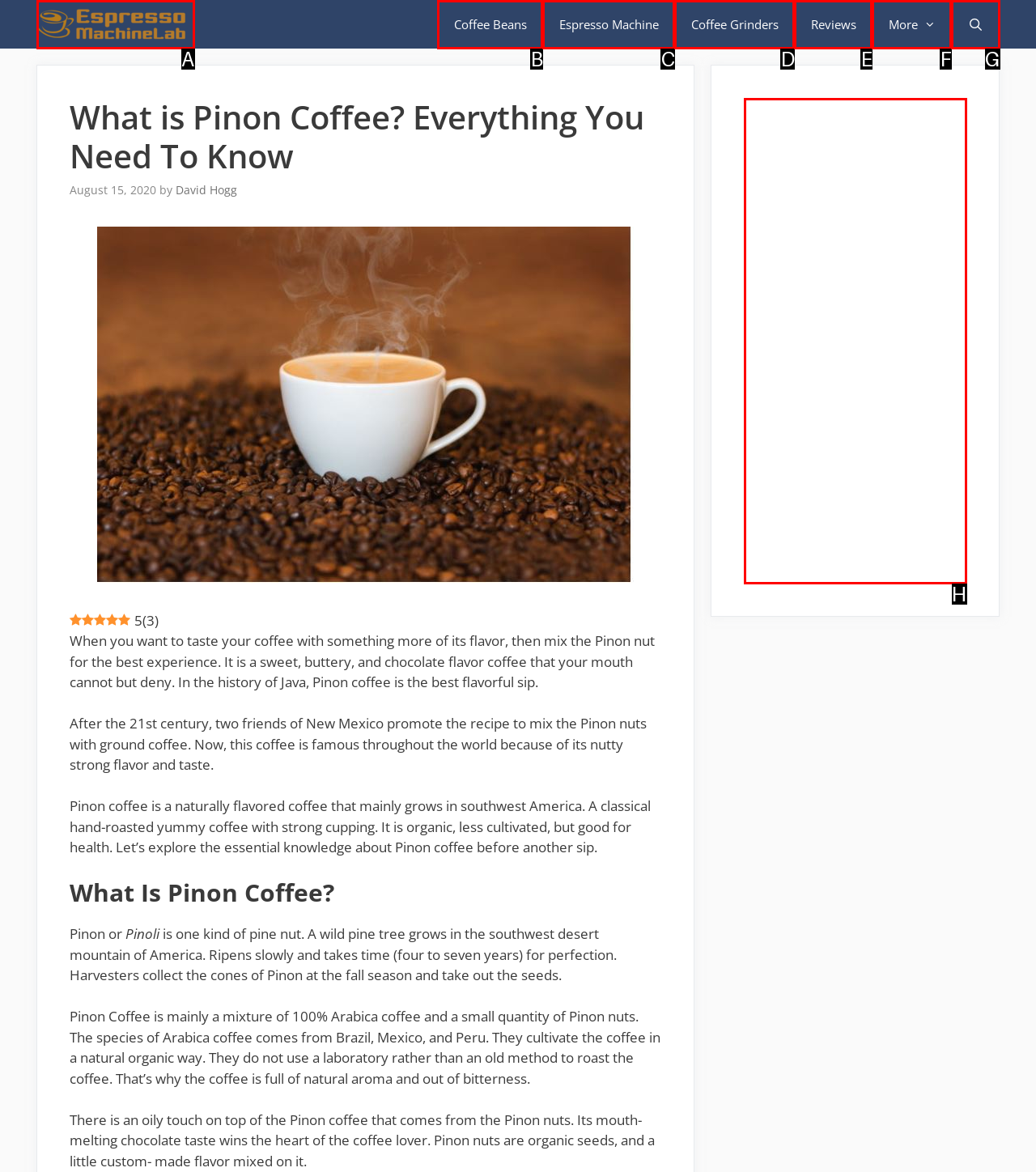Point out the option that best suits the description: More
Indicate your answer with the letter of the selected choice.

F